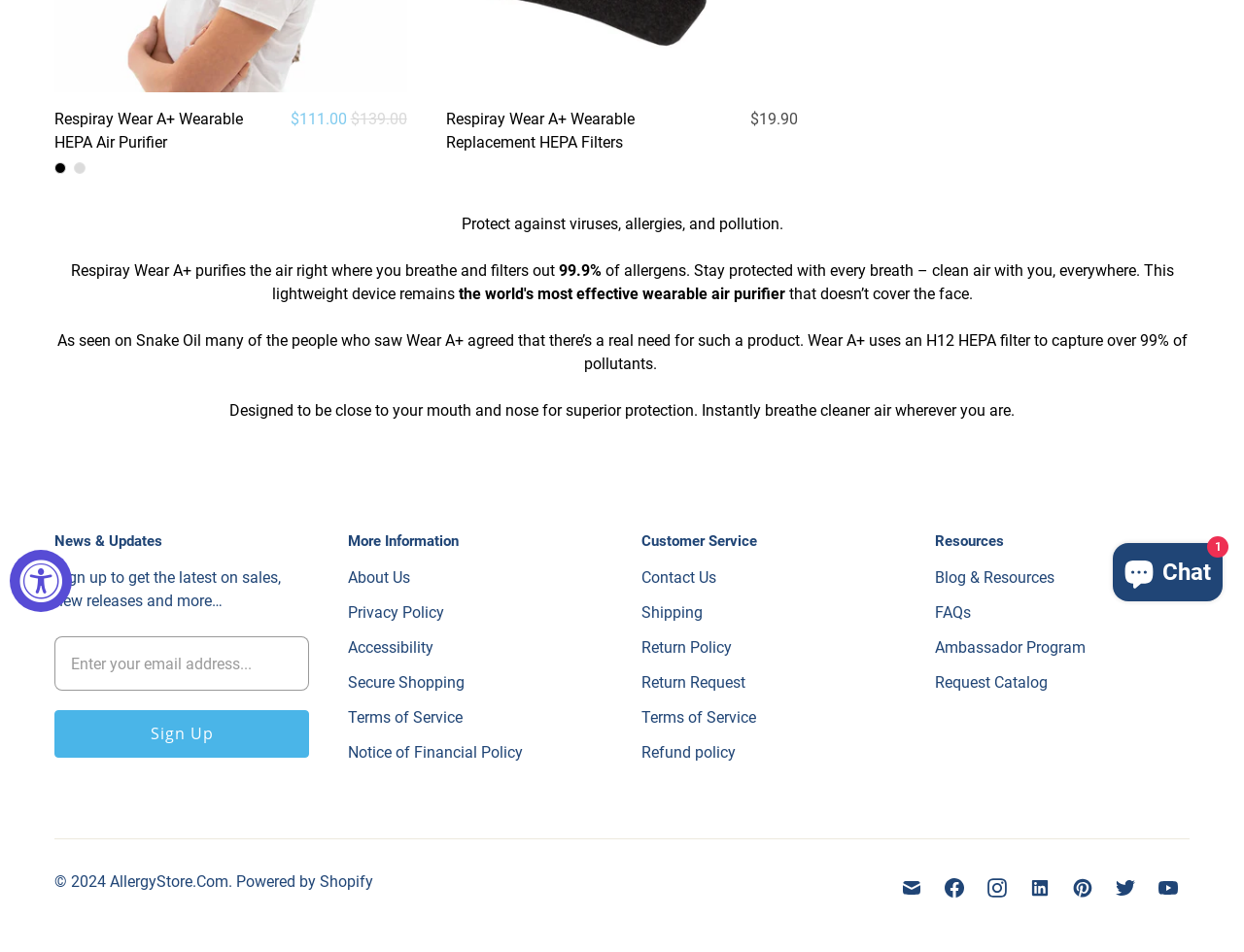Determine the bounding box coordinates for the HTML element mentioned in the following description: "Notice of Financial Policy". The coordinates should be a list of four floats ranging from 0 to 1, represented as [left, top, right, bottom].

[0.28, 0.781, 0.42, 0.8]